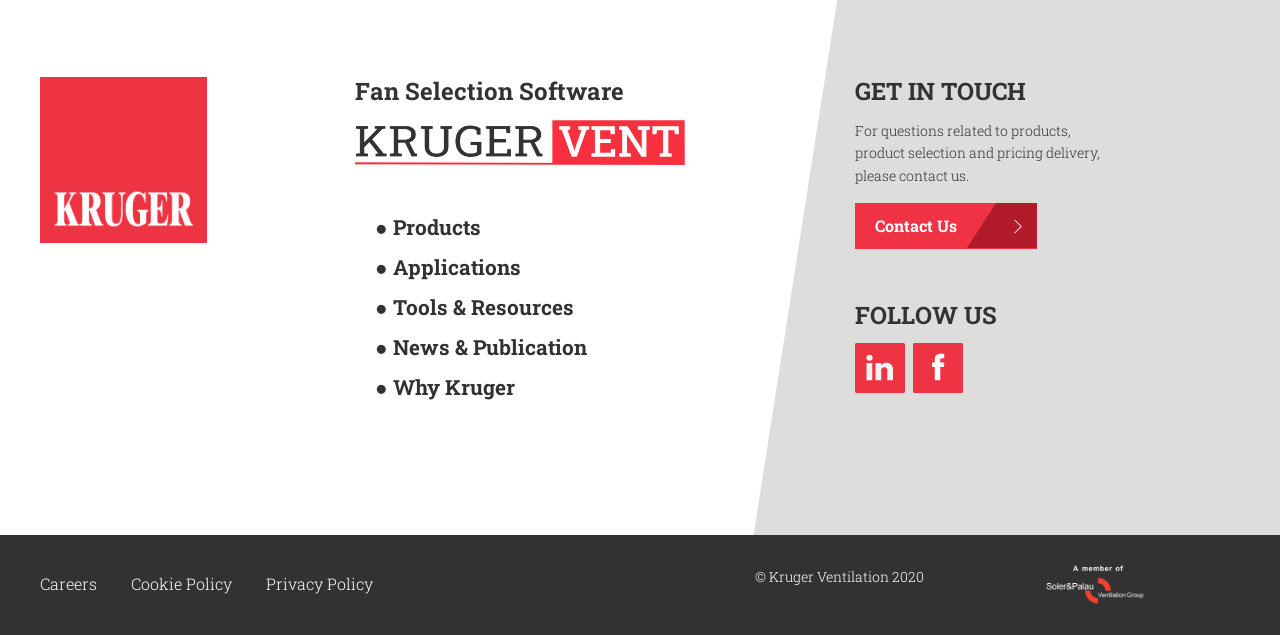Please identify the coordinates of the bounding box for the clickable region that will accomplish this instruction: "View Careers".

[0.031, 0.902, 0.079, 0.935]